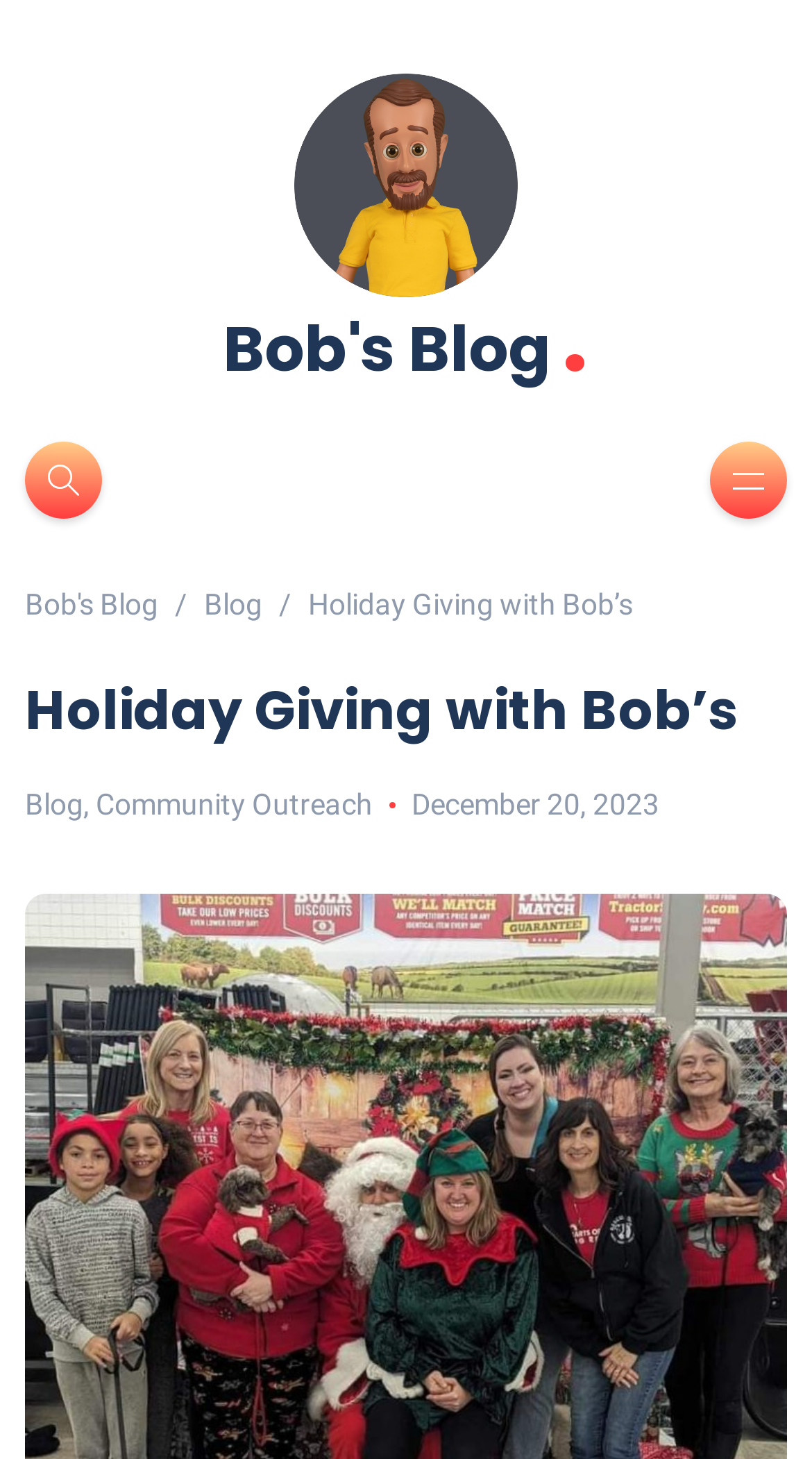Determine the bounding box coordinates of the UI element that matches the following description: "Blog". The coordinates should be four float numbers between 0 and 1 in the format [left, top, right, bottom].

[0.031, 0.54, 0.103, 0.563]